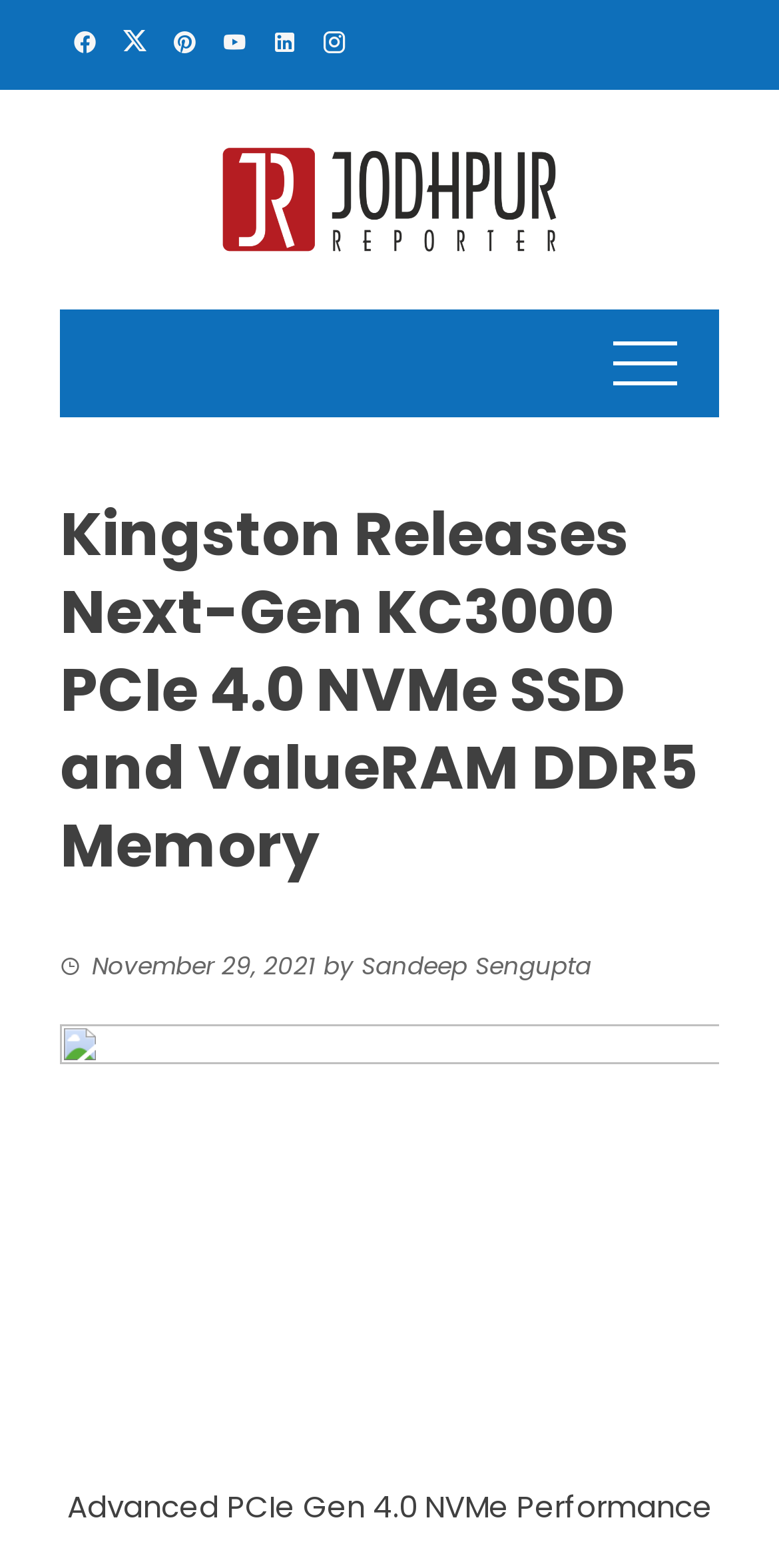What is the date of the article?
Please provide a comprehensive answer to the question based on the webpage screenshot.

I found the date of the article by looking at the time element in the header section, which is 'November 29, 2021'.